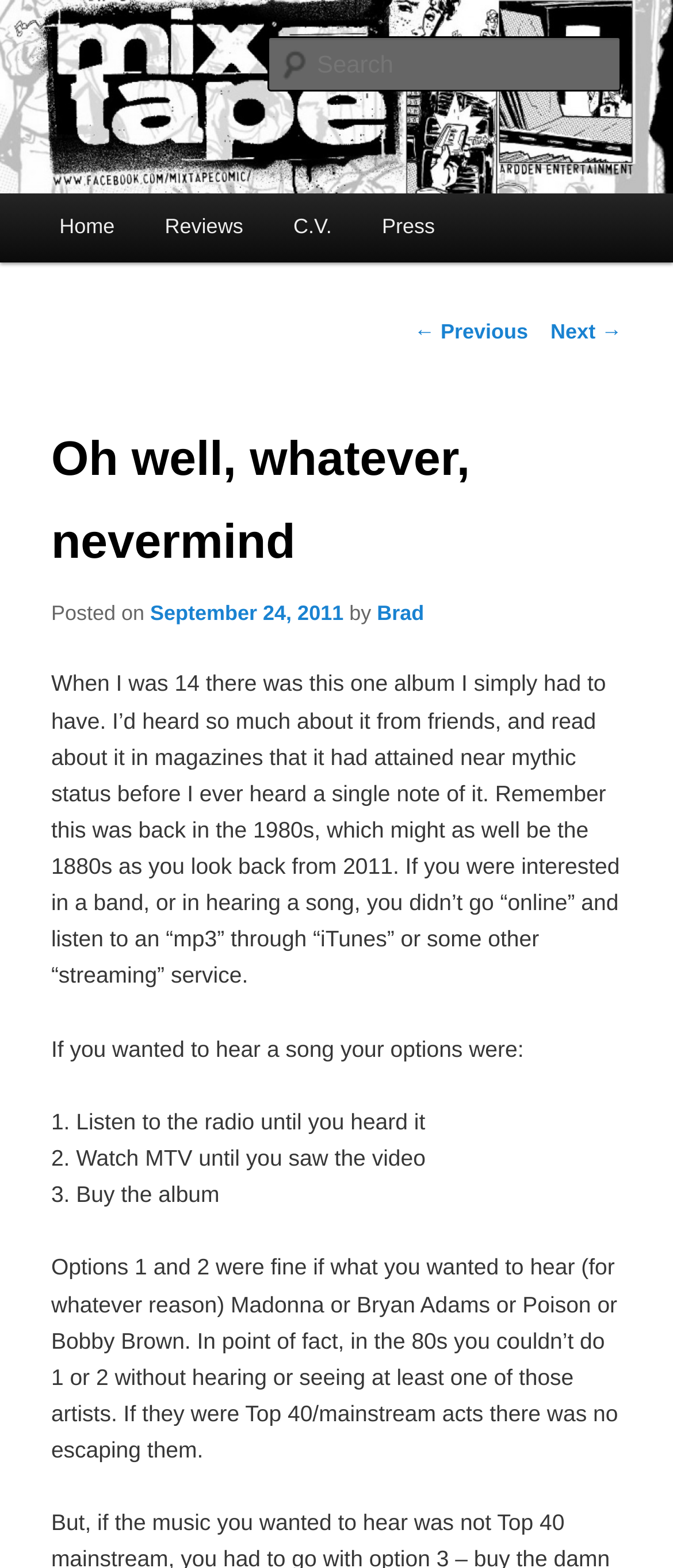Observe the image and answer the following question in detail: Who is the author of the current article?

The author of the current article can be found in the link element with the text 'by Brad' which is located near the top of the article.